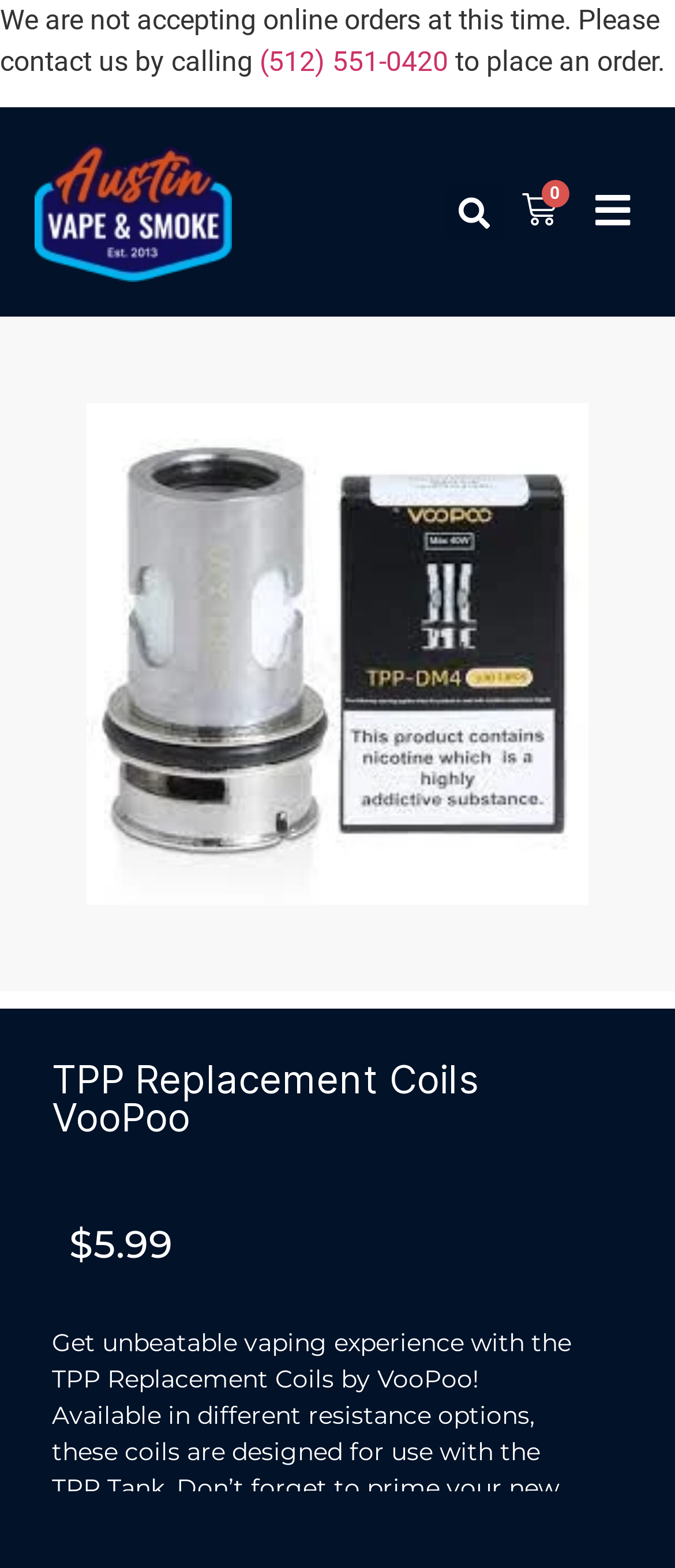Locate the UI element described by BACK TO TOP and provide its bounding box coordinates. Use the format (top-left x, top-left y, bottom-right x, bottom-right y) with all values as floating point numbers between 0 and 1.

None